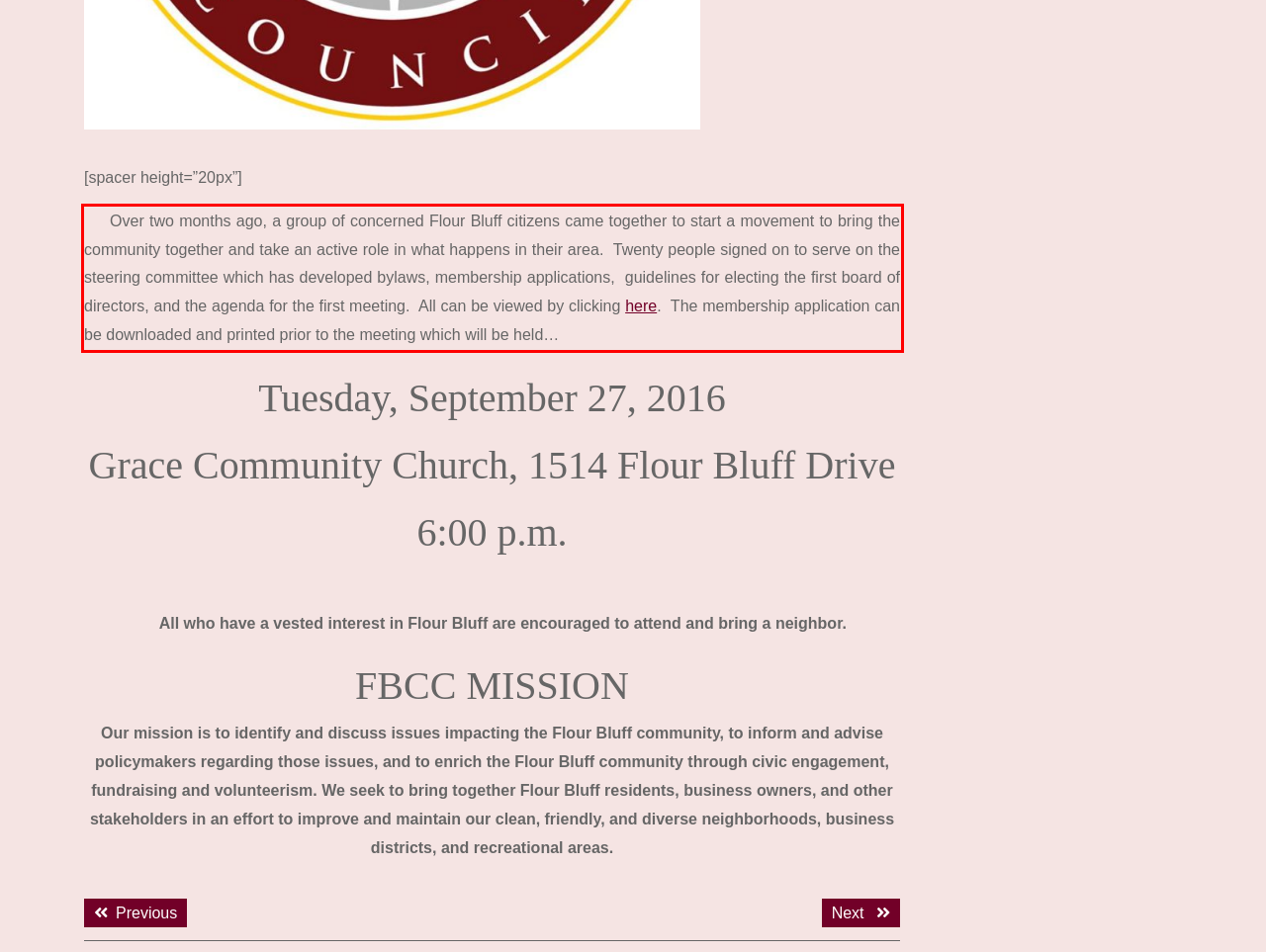Please take the screenshot of the webpage, find the red bounding box, and generate the text content that is within this red bounding box.

Over two months ago, a group of concerned Flour Bluff citizens came together to start a movement to bring the community together and take an active role in what happens in their area. Twenty people signed on to serve on the steering committee which has developed bylaws, membership applications, guidelines for electing the first board of directors, and the agenda for the first meeting. All can be viewed by clicking here. The membership application can be downloaded and printed prior to the meeting which will be held…